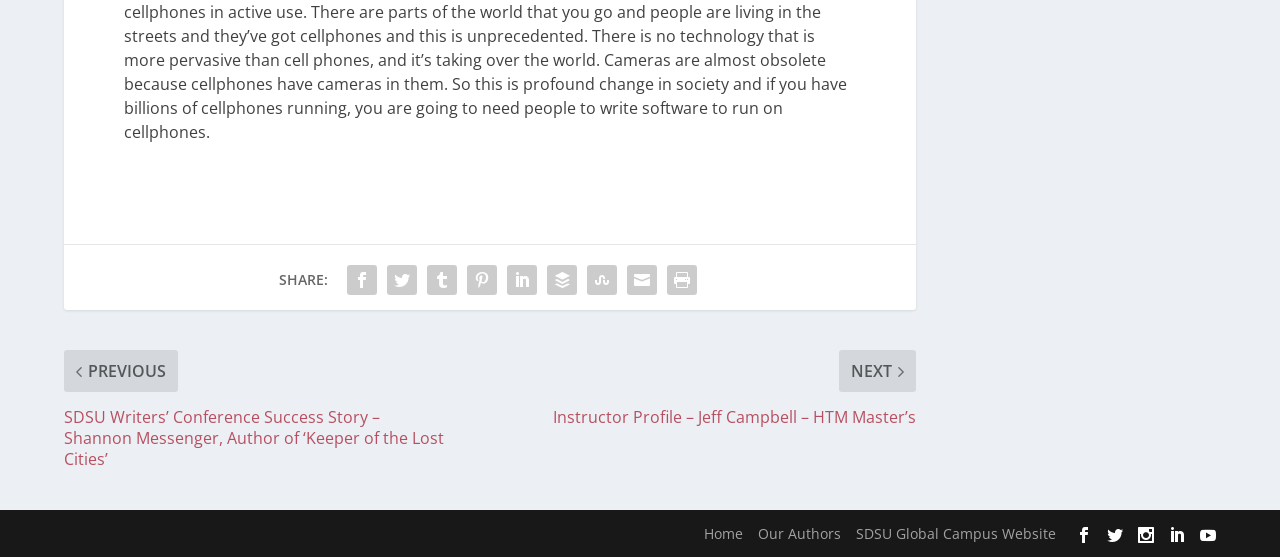Find the bounding box of the UI element described as follows: "Home".

[0.55, 0.941, 0.58, 0.976]